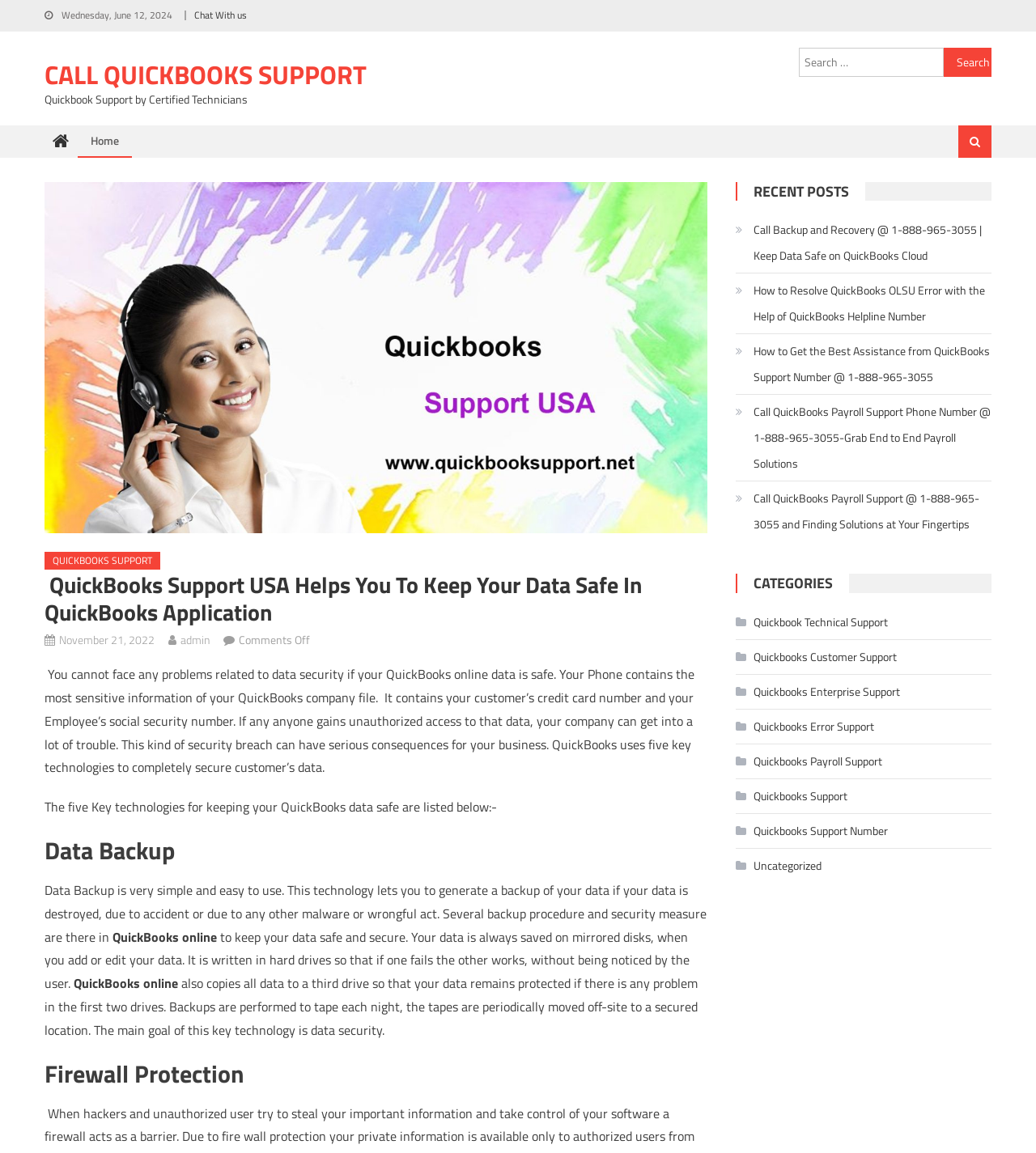Please specify the bounding box coordinates of the area that should be clicked to accomplish the following instruction: "Go to Quickbook Technical Support". The coordinates should consist of four float numbers between 0 and 1, i.e., [left, top, right, bottom].

[0.71, 0.528, 0.857, 0.551]